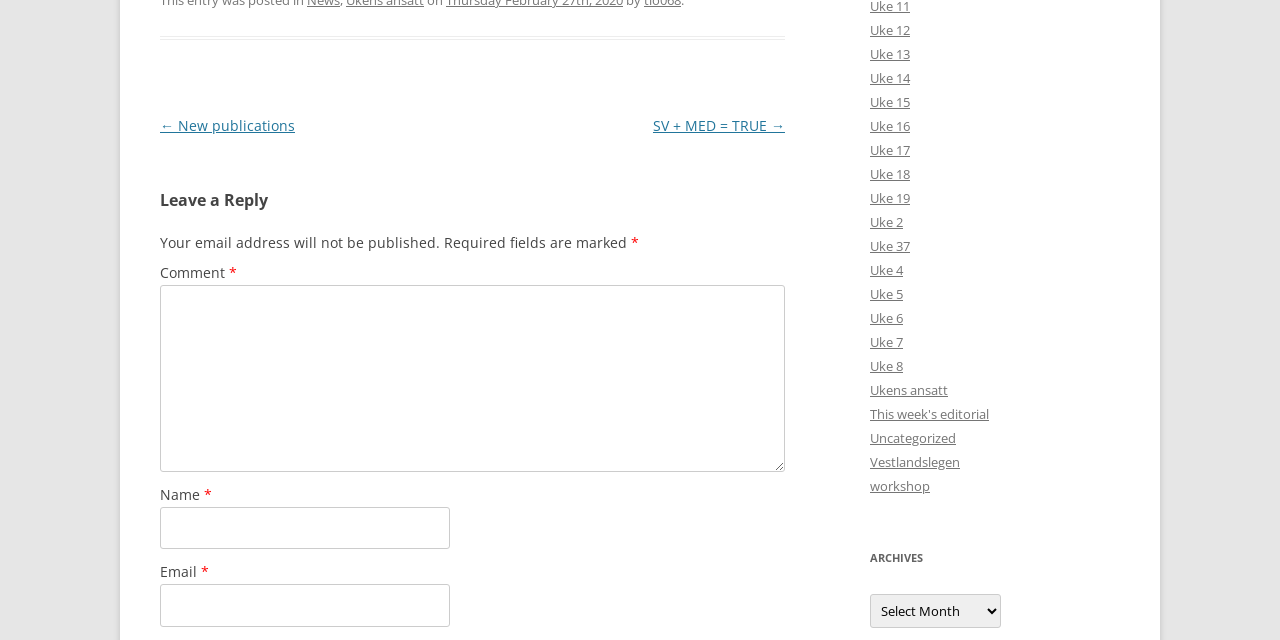Indicate the bounding box coordinates of the element that needs to be clicked to satisfy the following instruction: "Search for something". The coordinates should be four float numbers between 0 and 1, i.e., [left, top, right, bottom].

None